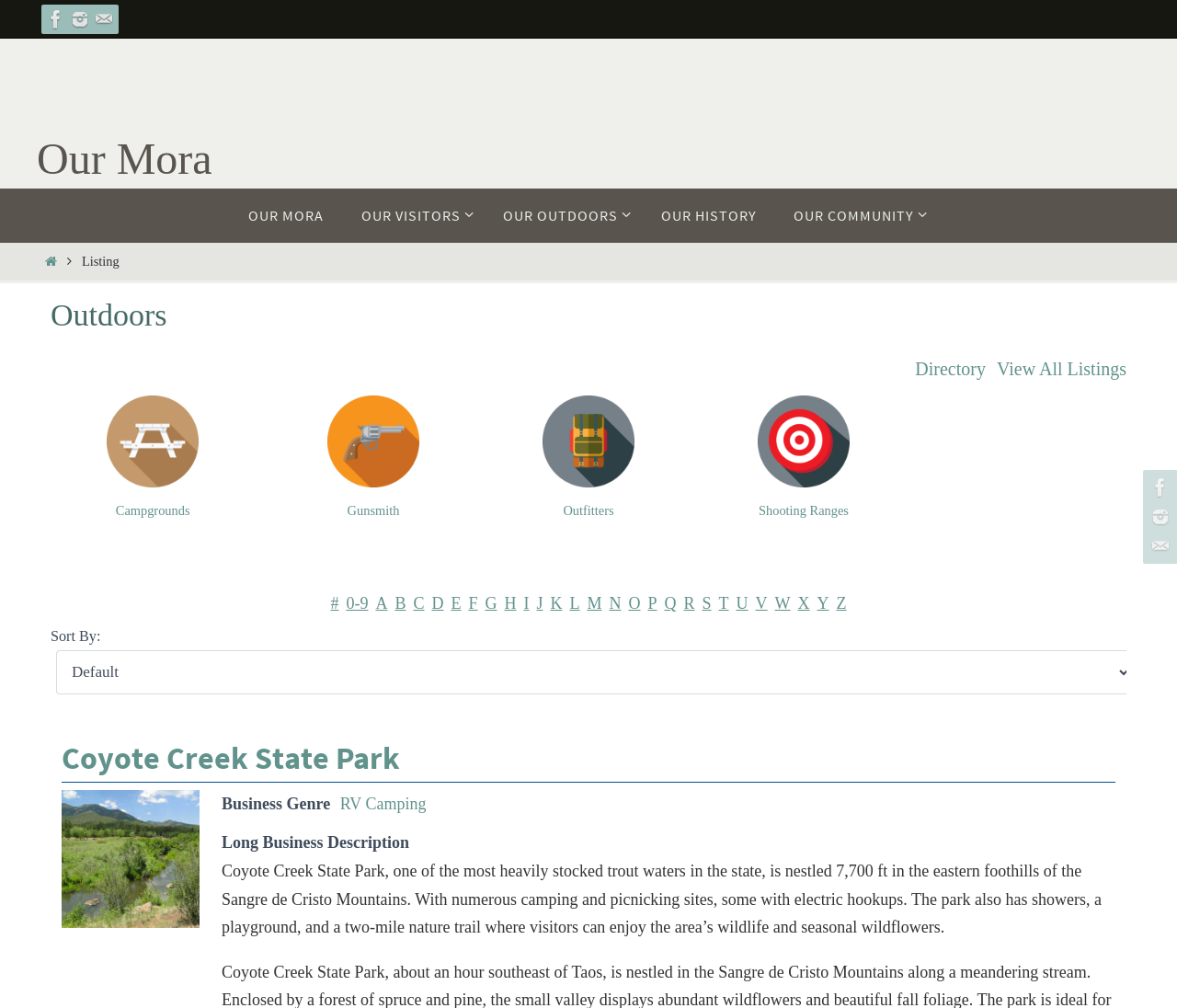What is the name of the state park?
Please give a detailed and elaborate answer to the question.

I found the answer by looking at the heading element that says 'Coyote Creek State Park' and also the link with the same text. This suggests that the webpage is about a specific state park, and the name of the park is Coyote Creek State Park.